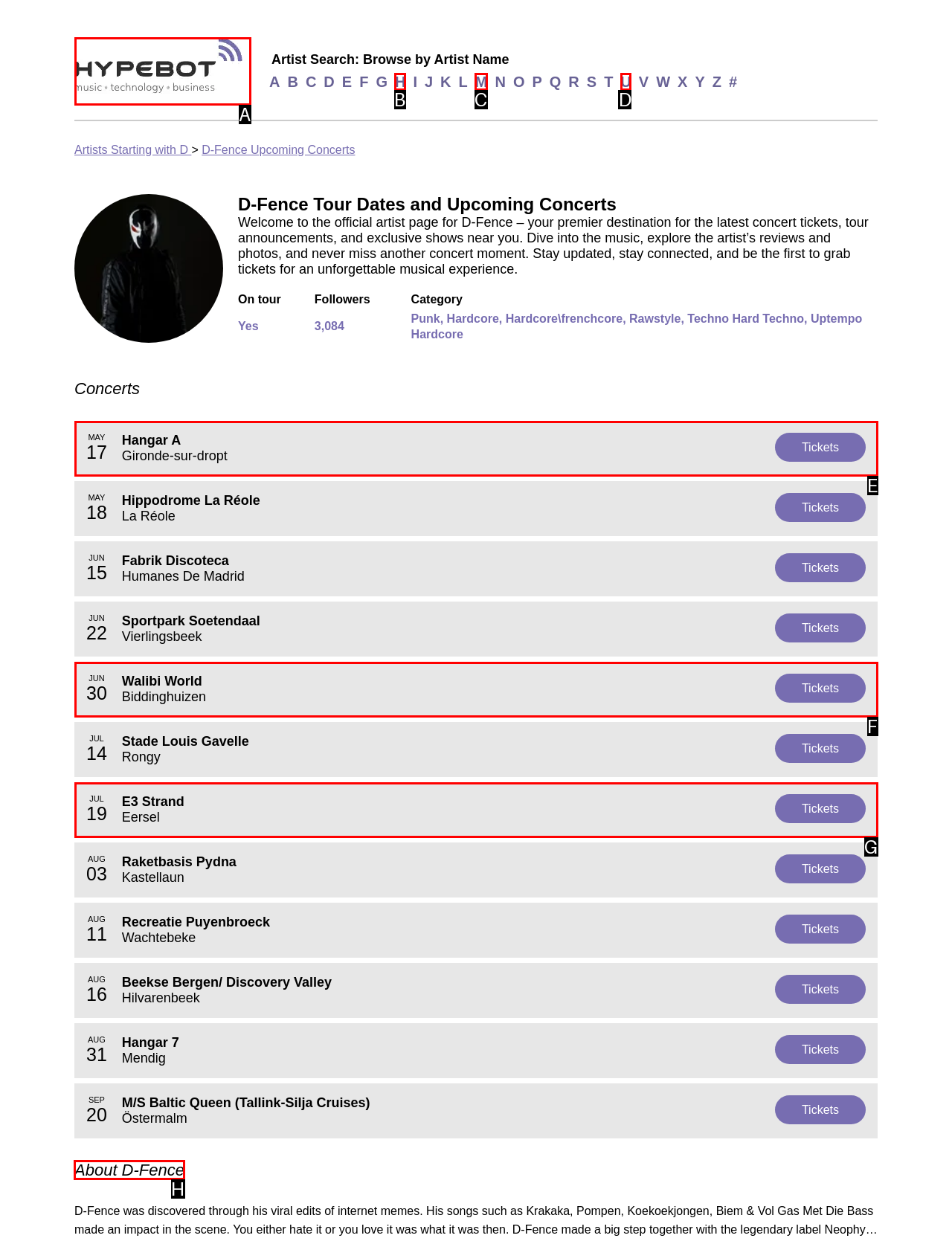To complete the task: Read about D-Fence, select the appropriate UI element to click. Respond with the letter of the correct option from the given choices.

H